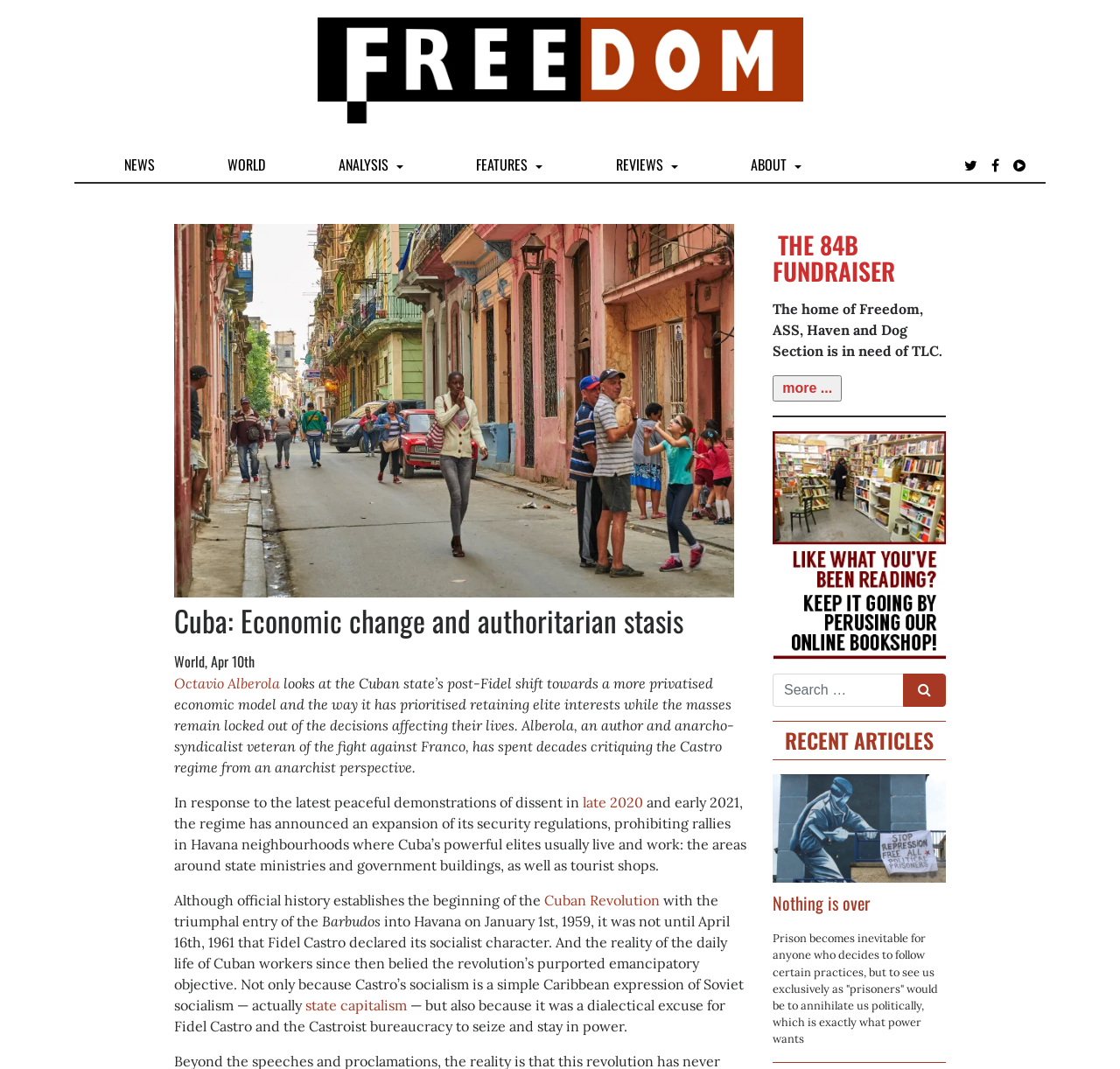Generate a comprehensive caption for the webpage you are viewing.

The webpage is about an article discussing Cuba's economic changes and authoritarian stasis. At the top, there is a logo of "Freedom News" with a link to the website. Below the logo, there are six navigation links: "NEWS", "WORLD", "ANALYSIS", "FEATURES", "REVIEWS", and "ABOUT".

The main content of the webpage is an article with the title "Cuba: Economic change and authoritarian stasis" written by Octavio Alberola. The article discusses the Cuban state's shift towards a more privatized economic model and how it has prioritized retaining elite interests while the masses remain locked out of the decisions affecting their lives.

The article is divided into several paragraphs, with links to related topics such as "late 2020" and "Cuban Revolution". There are also several static texts that provide additional information and context to the article.

On the right side of the webpage, there is a section with a heading "THE 84B FUNDRAISER" that appears to be a call for donations to support a cause. Below this section, there is a search bar where users can input keywords to search for articles.

Further down the webpage, there is a section with a heading "RECENT ARTICLES" that lists recent articles published on the website. The first article listed is titled "Nothing is over" with a brief summary of the article.